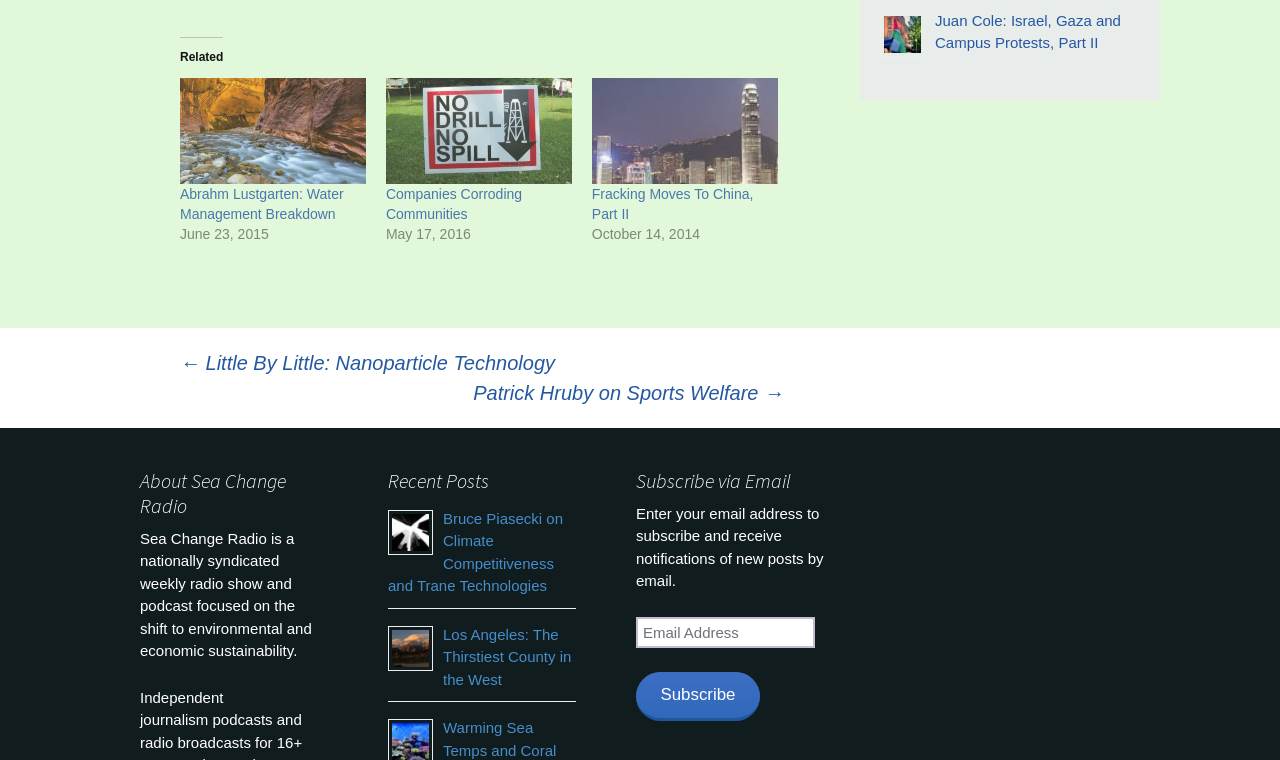Respond to the question below with a single word or phrase:
What is the title of the last related post?

Los Angeles: The Thirstiest County in the West